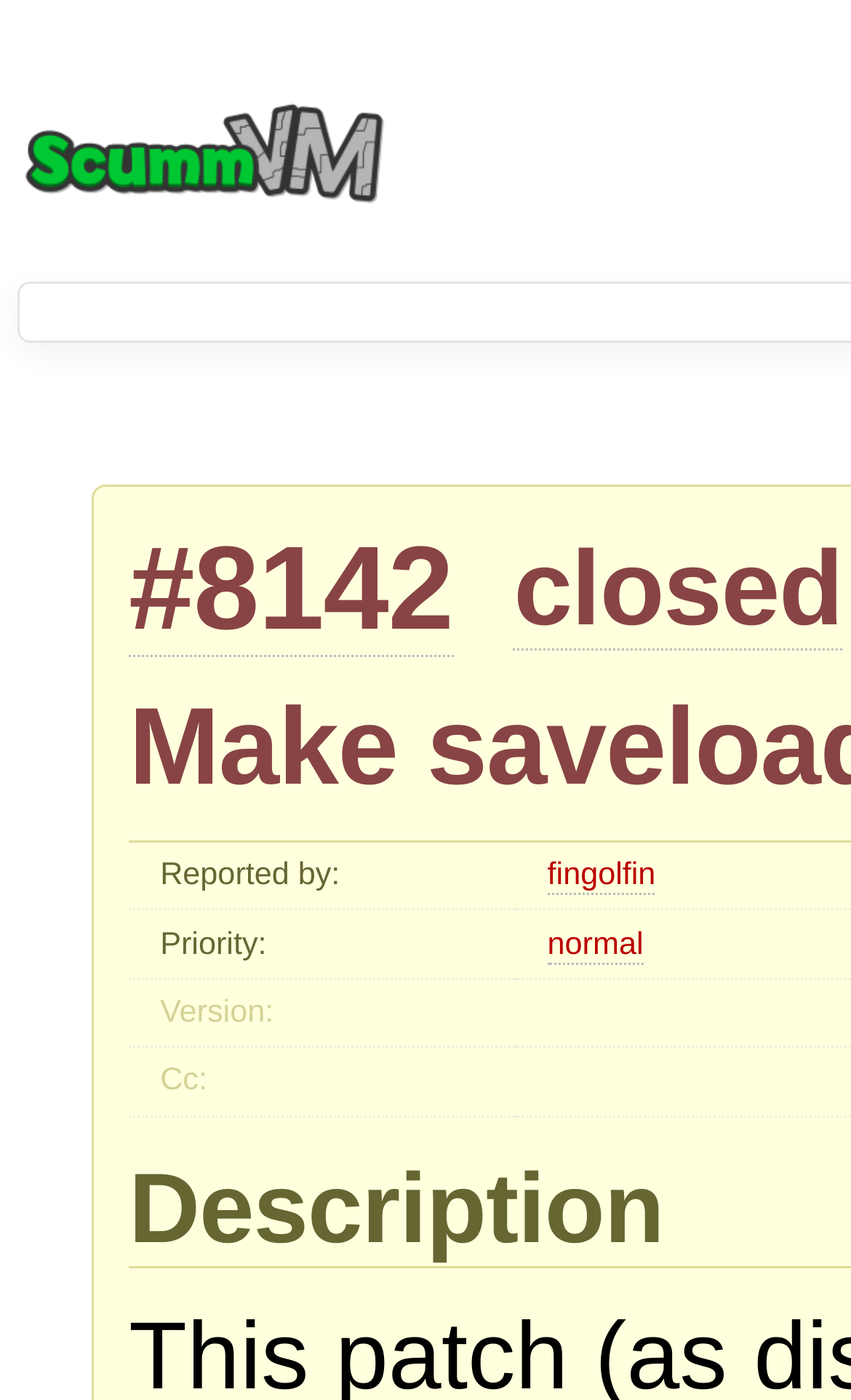Provide a comprehensive description of the webpage.

The webpage appears to be a bug tracking page for ScummVM, a video game engine. At the top left corner, there is a ScummVM logo, which is an image linked to the ScummVM homepage. 

Below the logo, there is a heading that reads "#8142 (Make saveload system extensible) – ScummVM :: Bugs", which is also a link. 

On the right side of the heading, there is a "closed" status indicator, indicating that the bug has been closed. 

Below the heading, there are several rows of information, each with a label and a value. The first row has a "Reported by:" label, followed by a link to the user "fingolfin". The second row has a "Priority:" label, with a value of "normal". The third row has a "Version:" label, but no value is provided. The fourth row has a "Cc:" label, but no value is provided.